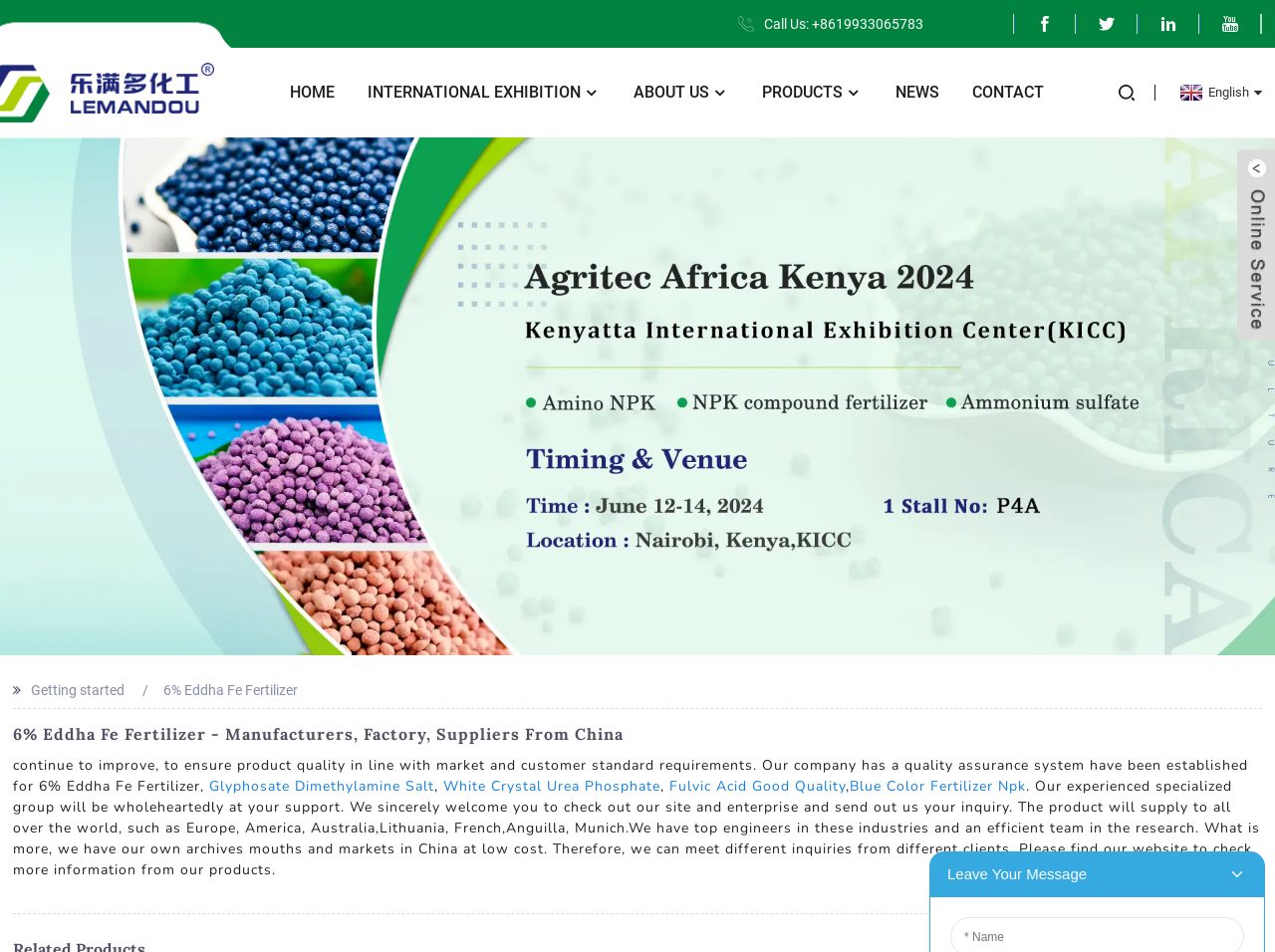What is the company's product?
Provide a well-explained and detailed answer to the question.

Based on the webpage content, specifically the heading '6% Eddha Fe Fertilizer - Manufacturers, Factory, Suppliers From China' and the StaticText '6% Eddha Fe Fertilizer', it can be inferred that the company's product is 6% Eddha Fe Fertilizer.